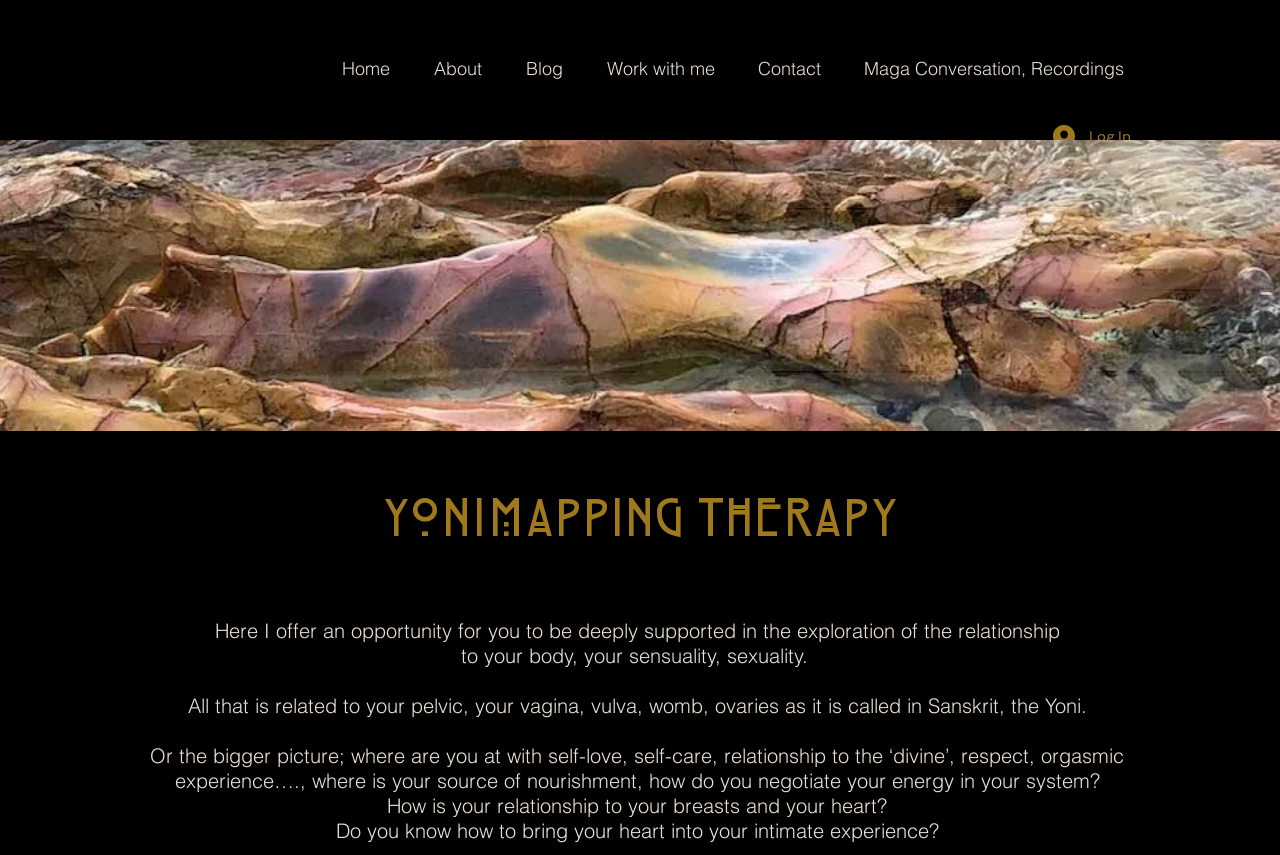Convey a detailed summary of the webpage, mentioning all key elements.

This webpage is about YoniMapping Therapy, a service that offers support for individuals exploring their relationship with their body, sensuality, and sexuality. At the top of the page, there is a navigation menu with links to different sections of the website, including Home, About, Blog, Work with me, Contact, and Maga Conversation, Recordings. 

To the right of the navigation menu, there is a Log In button with an accompanying image. Below the navigation menu, there is a large image that spans the entire width of the page. 

The main content of the page is divided into several sections. The first section has a heading that reads "YONIMAPPING THERAPY" in large font. Below the heading, there is a paragraph of text that explains the service offered, which is to support individuals in exploring their relationship with their body, sensuality, and sexuality. 

The next section has several paragraphs of text that delve deeper into the topics that are explored in the therapy, including the pelvic area, self-love, self-care, relationships, and intimate experiences. The text is arranged in a flowing manner, with each paragraph building on the previous one to create a sense of continuity. 

Throughout the page, the text is arranged in a clear and easy-to-read manner, with ample whitespace to separate the different sections and make the content easy to digest.